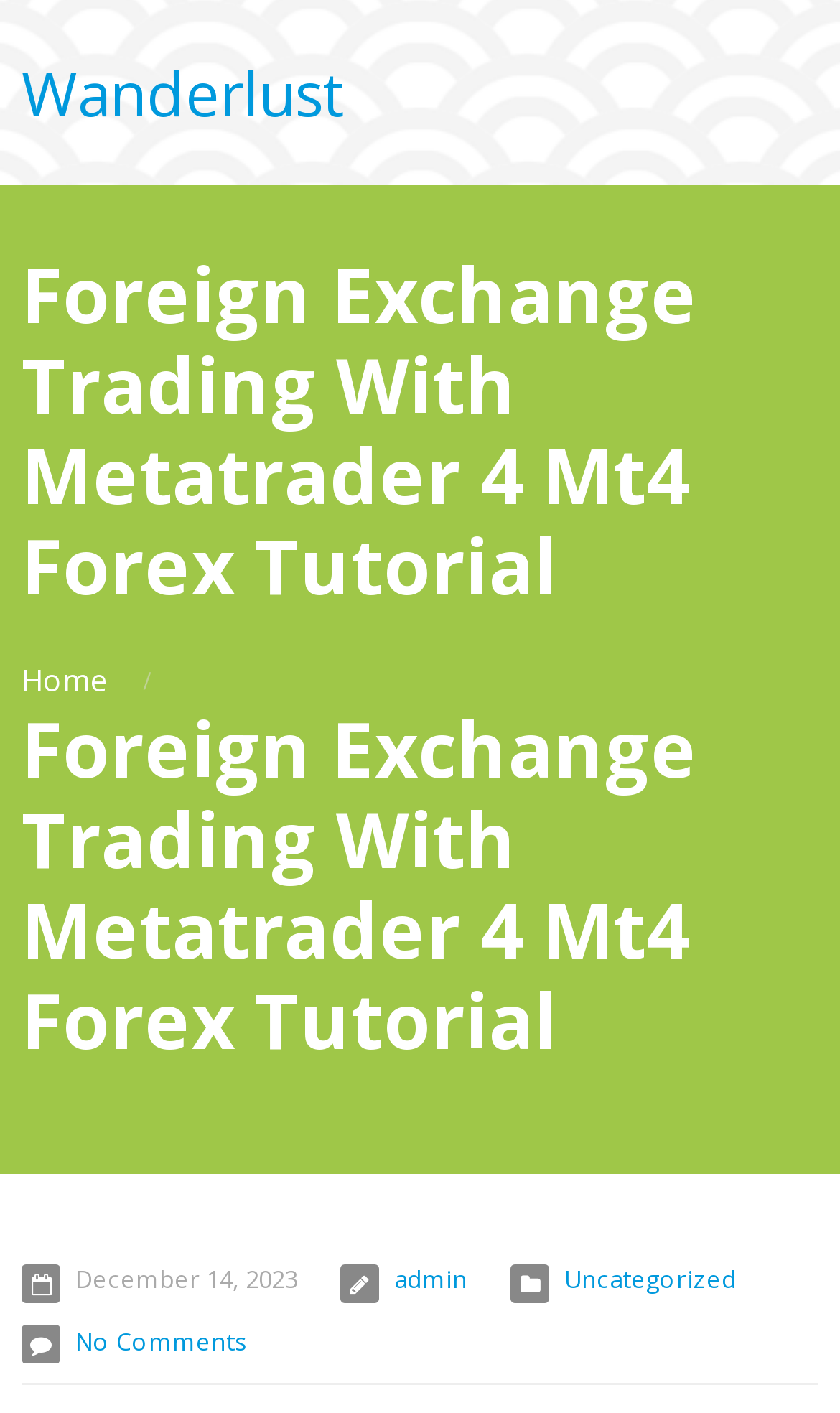Who is the author of the article?
Look at the image and answer the question with a single word or phrase.

admin